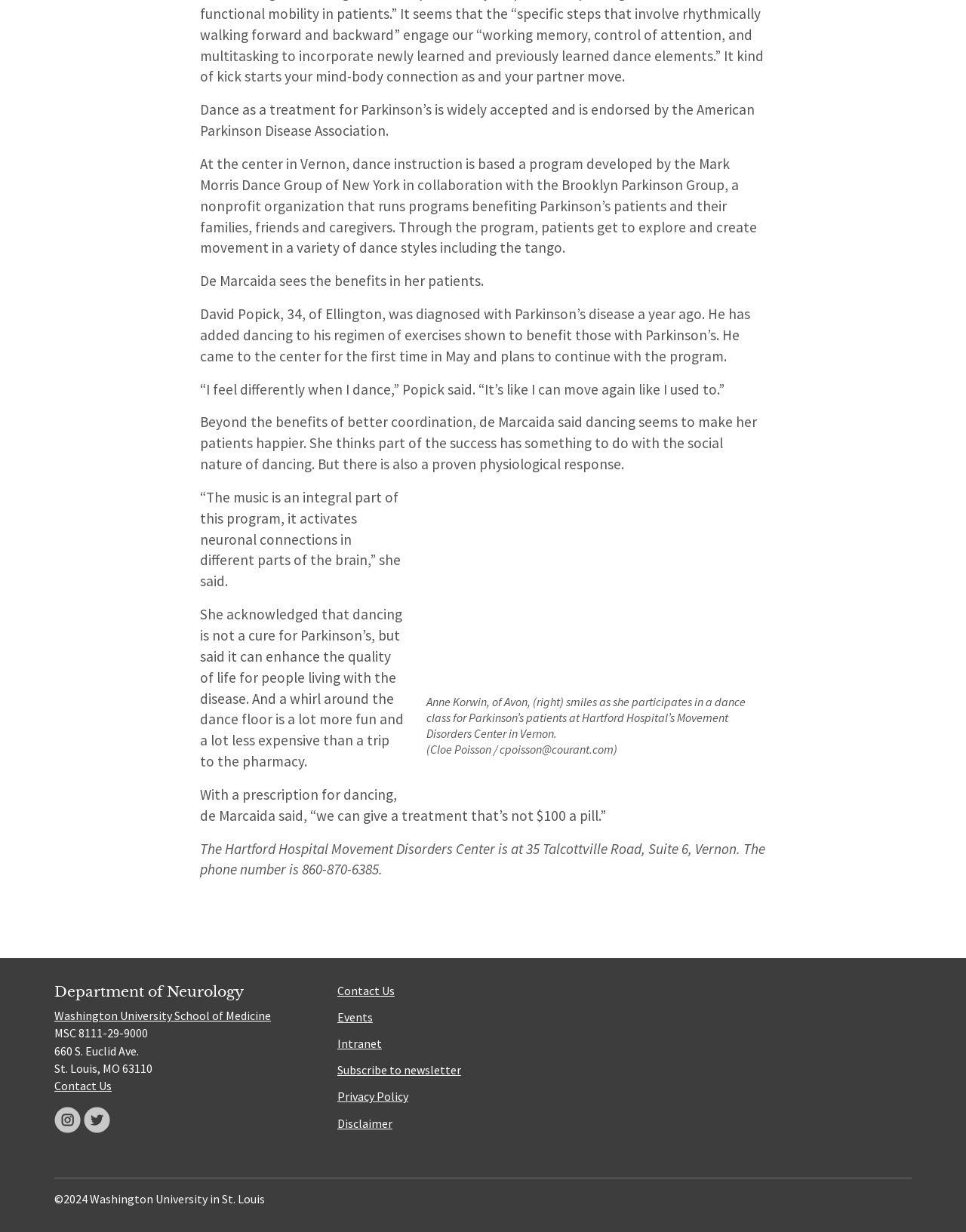Please provide the bounding box coordinate of the region that matches the element description: Leave a comment. Coordinates should be in the format (top-left x, top-left y, bottom-right x, bottom-right y) and all values should be between 0 and 1.

None